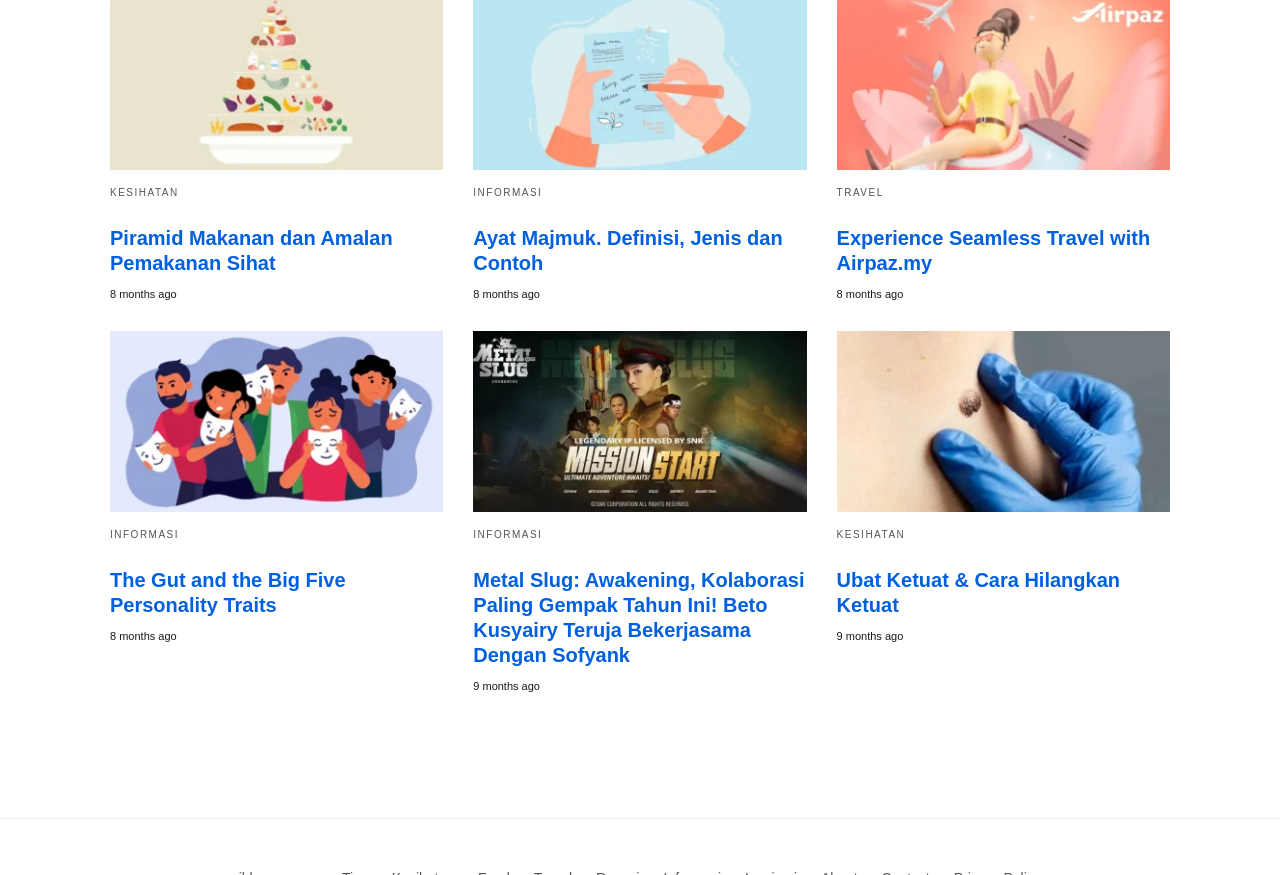Please identify the coordinates of the bounding box for the clickable region that will accomplish this instruction: "Click on Piramid Makanan dan Amalan Pemakanan Sihat".

[0.086, 0.259, 0.307, 0.313]